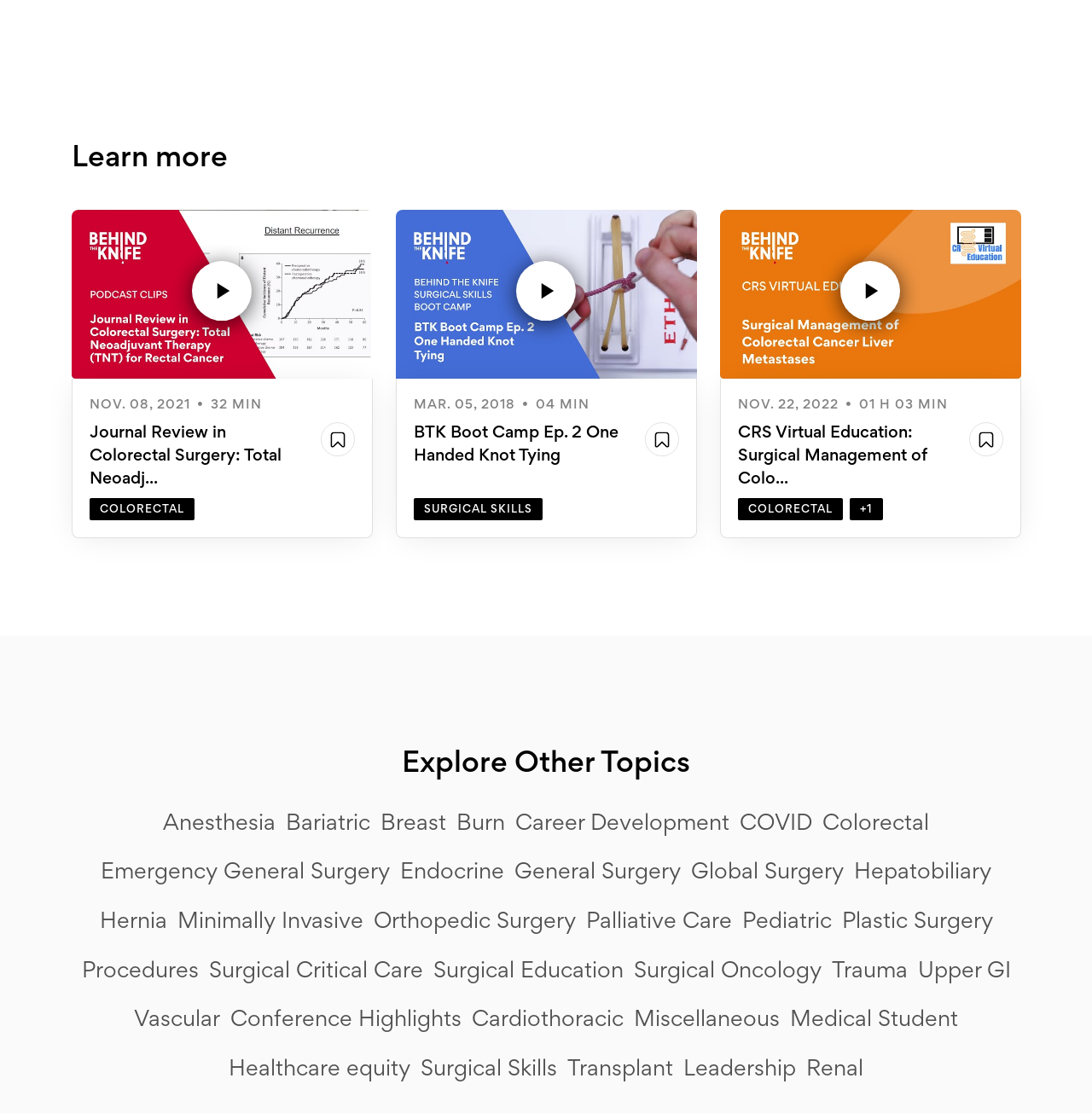What is the category of the link 'Breast'?
Based on the visual content, answer with a single word or a brief phrase.

Surgical topic